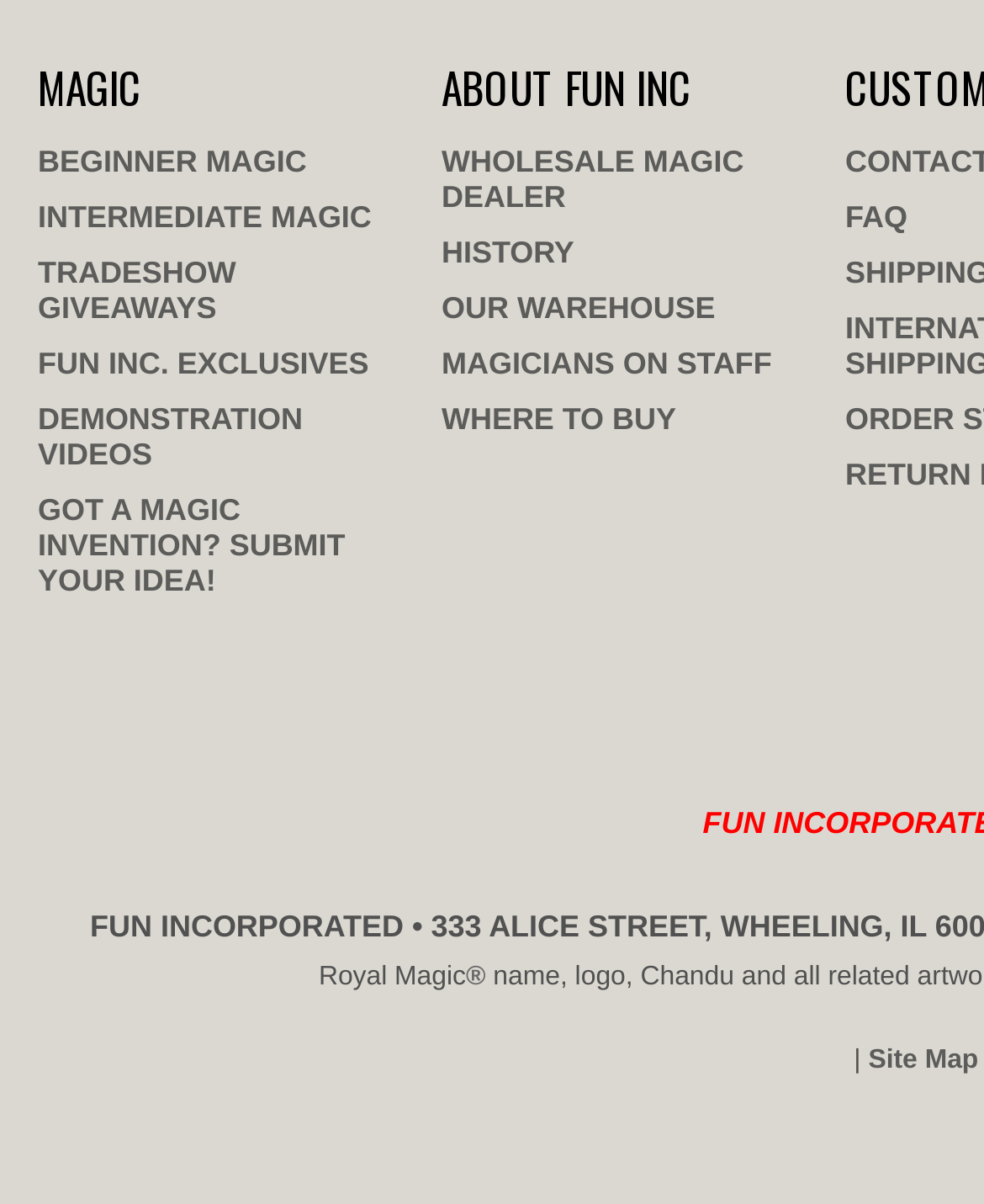Please provide a one-word or short phrase answer to the question:
What is the purpose of the 'WHERE TO BUY' link?

To find retailers